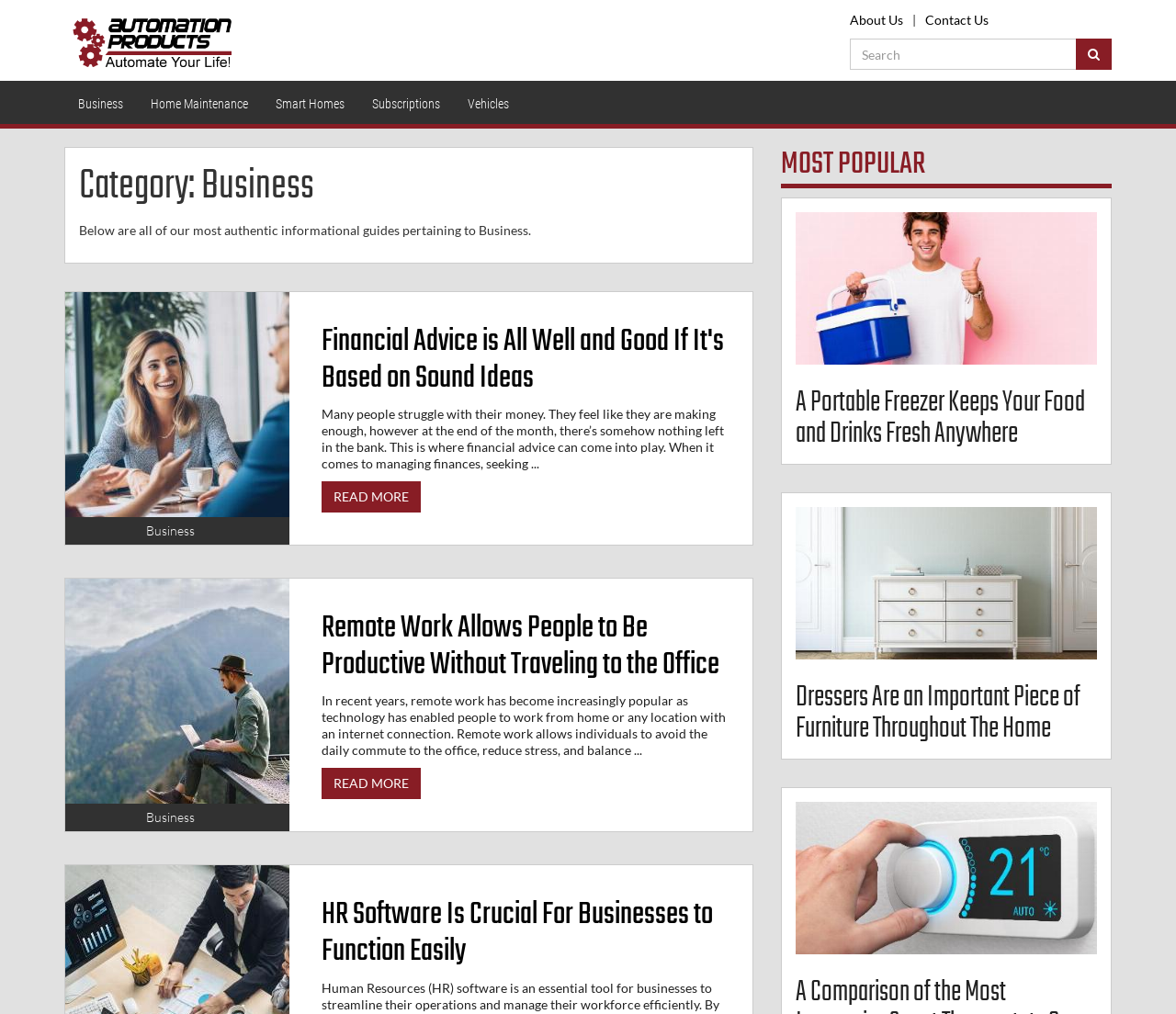Locate the UI element described by Business in the provided webpage screenshot. Return the bounding box coordinates in the format (top-left x, top-left y, bottom-right x, bottom-right y), ensuring all values are between 0 and 1.

[0.048, 0.797, 0.242, 0.815]